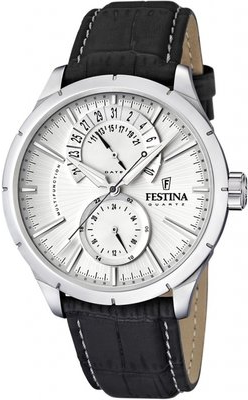Describe all the elements in the image with great detail.

This image showcases the Festina Klasik 16573/1 watch, known for its elegant and sophisticated design. The timepiece features a sleek silver dial adorned with multiple sub-dials, enhancing its multifunctional appeal. Its polished stainless steel casing complements the refined look, while the black leather strap adds a touch of classic style, ensuring comfort and durability. The watch embodies a perfect blend of functionality and aesthetics, making it an ideal accessory for both formal and casual occasions. With a 5-year warranty on clockwork machinery, it promises reliability and quality for the discerning wearer.